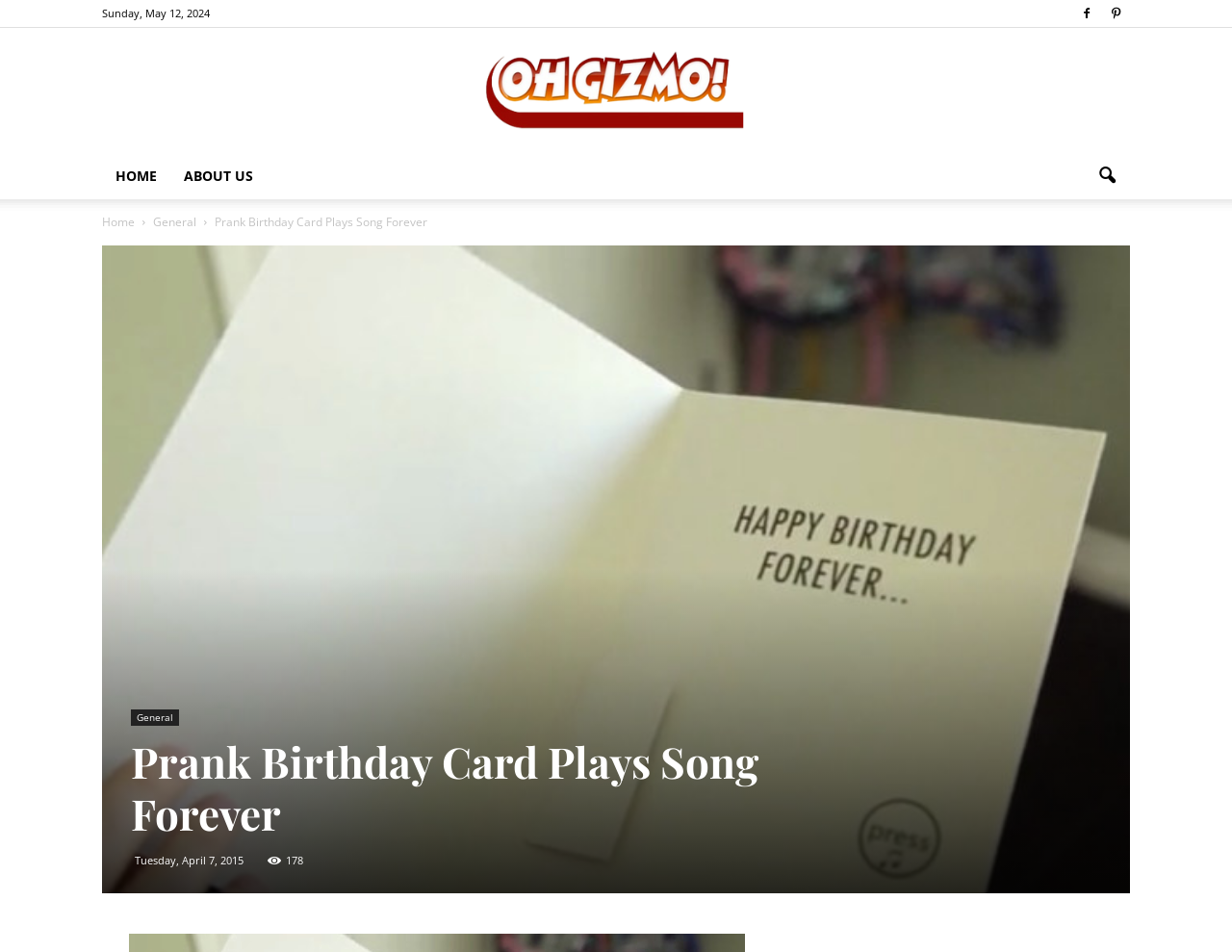Extract the bounding box for the UI element that matches this description: "Home".

[0.083, 0.161, 0.138, 0.209]